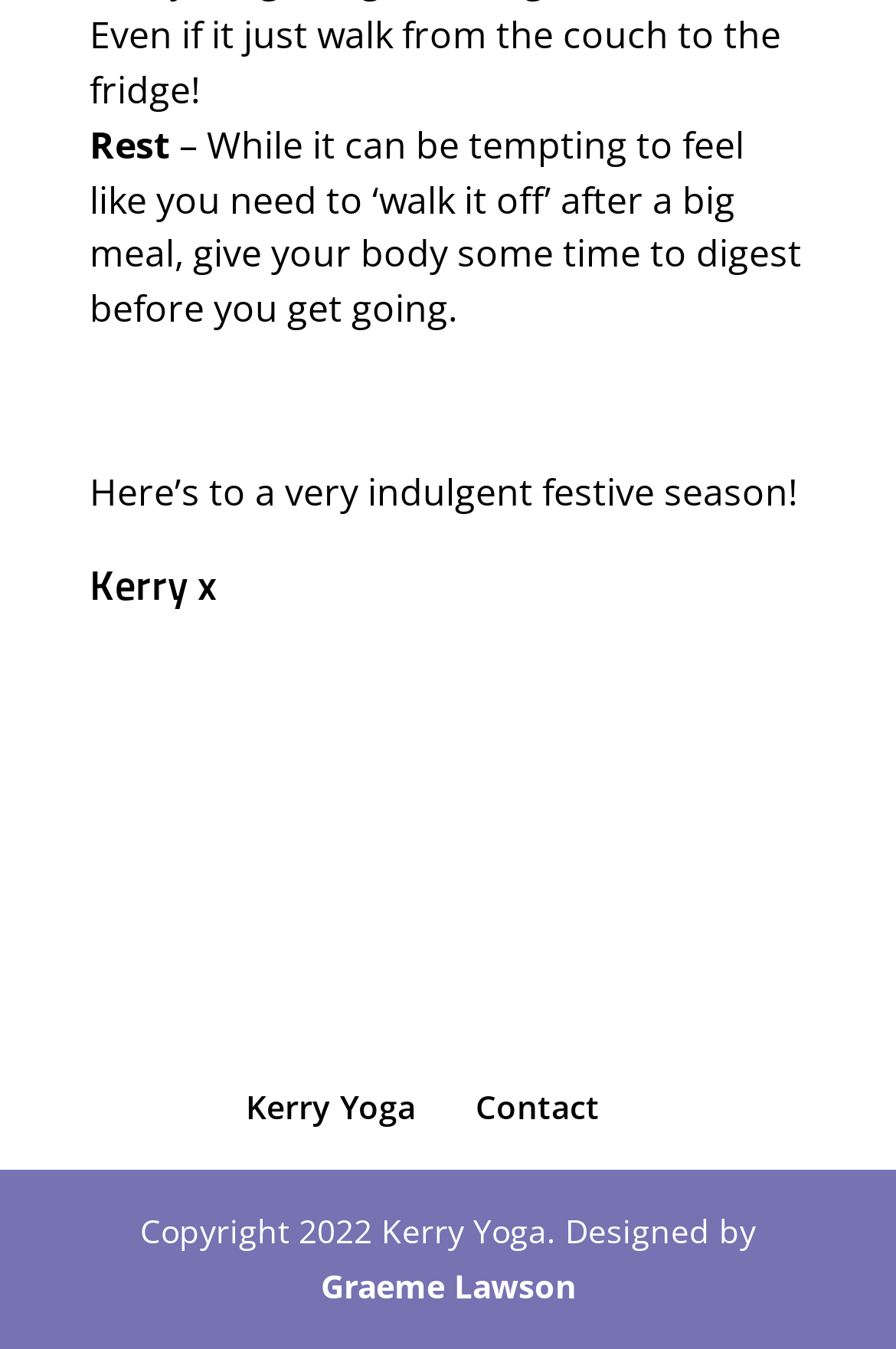What is the advice given after a big meal?
Using the image as a reference, deliver a detailed and thorough answer to the question.

The text '– While it can be tempting to feel like you need to ‘walk it off’ after a big meal, give your body some time to digest before you get going.' suggests that the author is advising readers to give their body time to digest after a big meal, rather than trying to walk it off immediately.